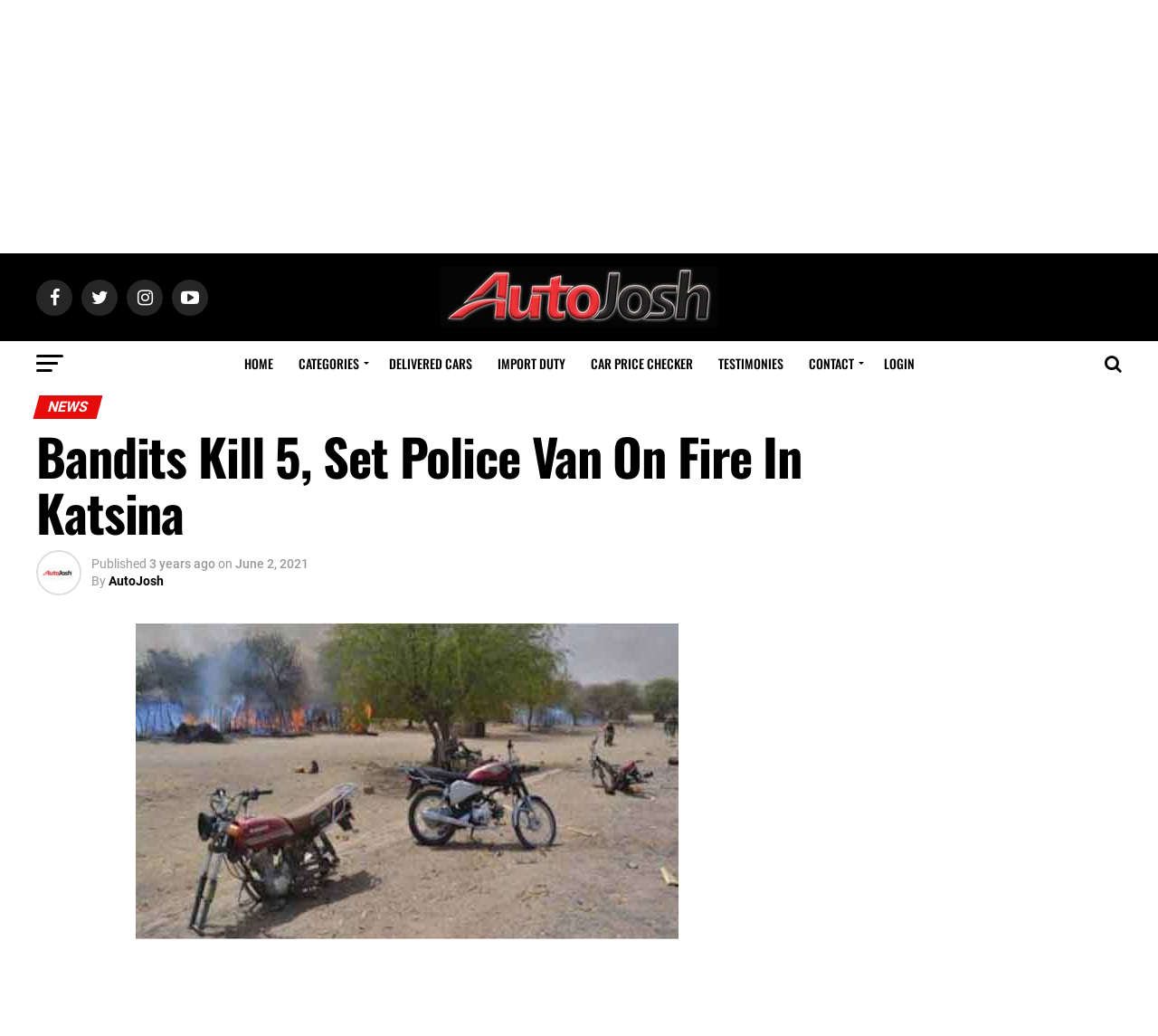Predict the bounding box of the UI element that fits this description: "parent_node: AUTOJOSH".

[0.38, 0.303, 0.62, 0.32]